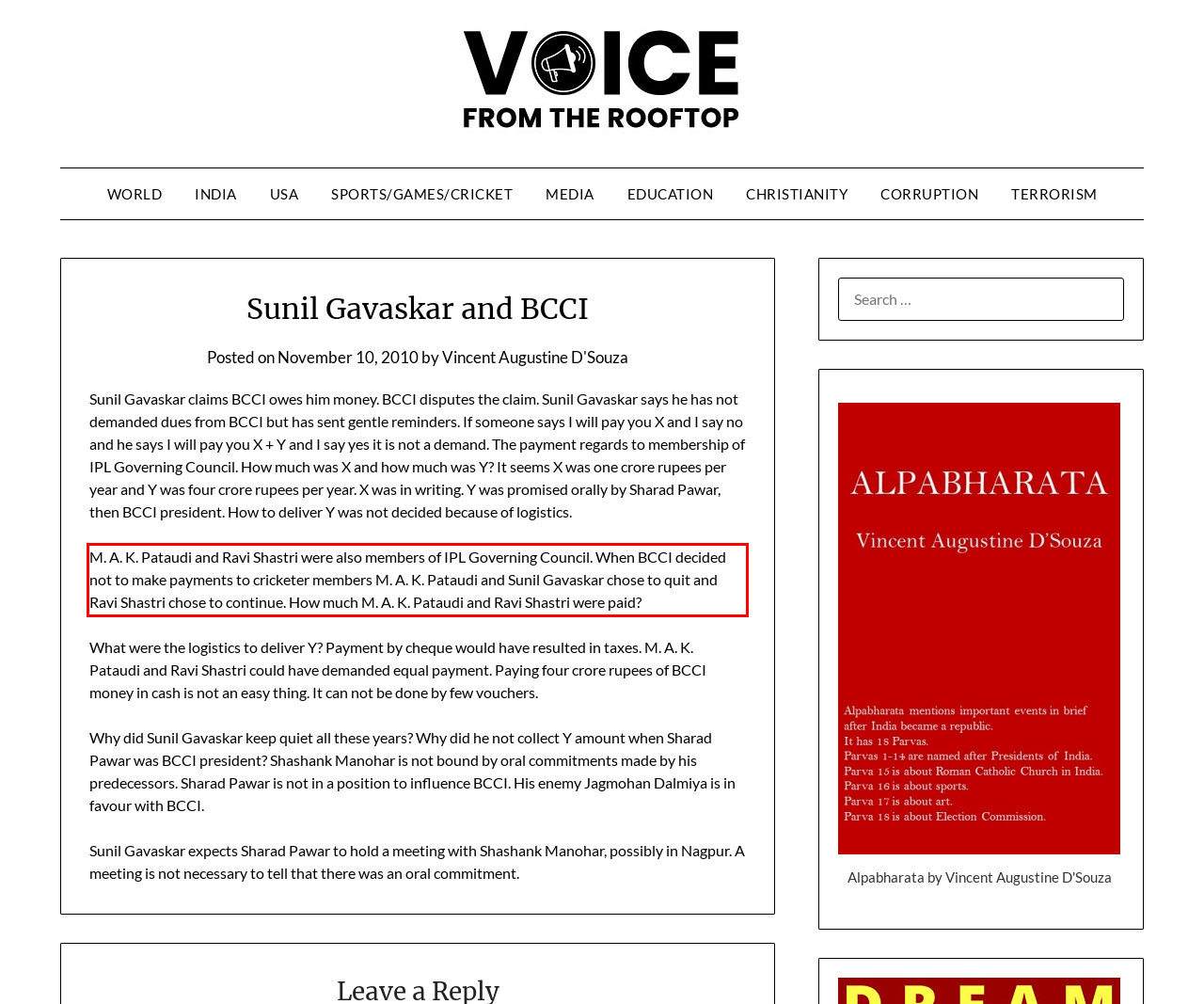Extract and provide the text found inside the red rectangle in the screenshot of the webpage.

M. A. K. Pataudi and Ravi Shastri were also members of IPL Governing Council. When BCCI decided not to make payments to cricketer members M. A. K. Pataudi and Sunil Gavaskar chose to quit and Ravi Shastri chose to continue. How much M. A. K. Pataudi and Ravi Shastri were paid?